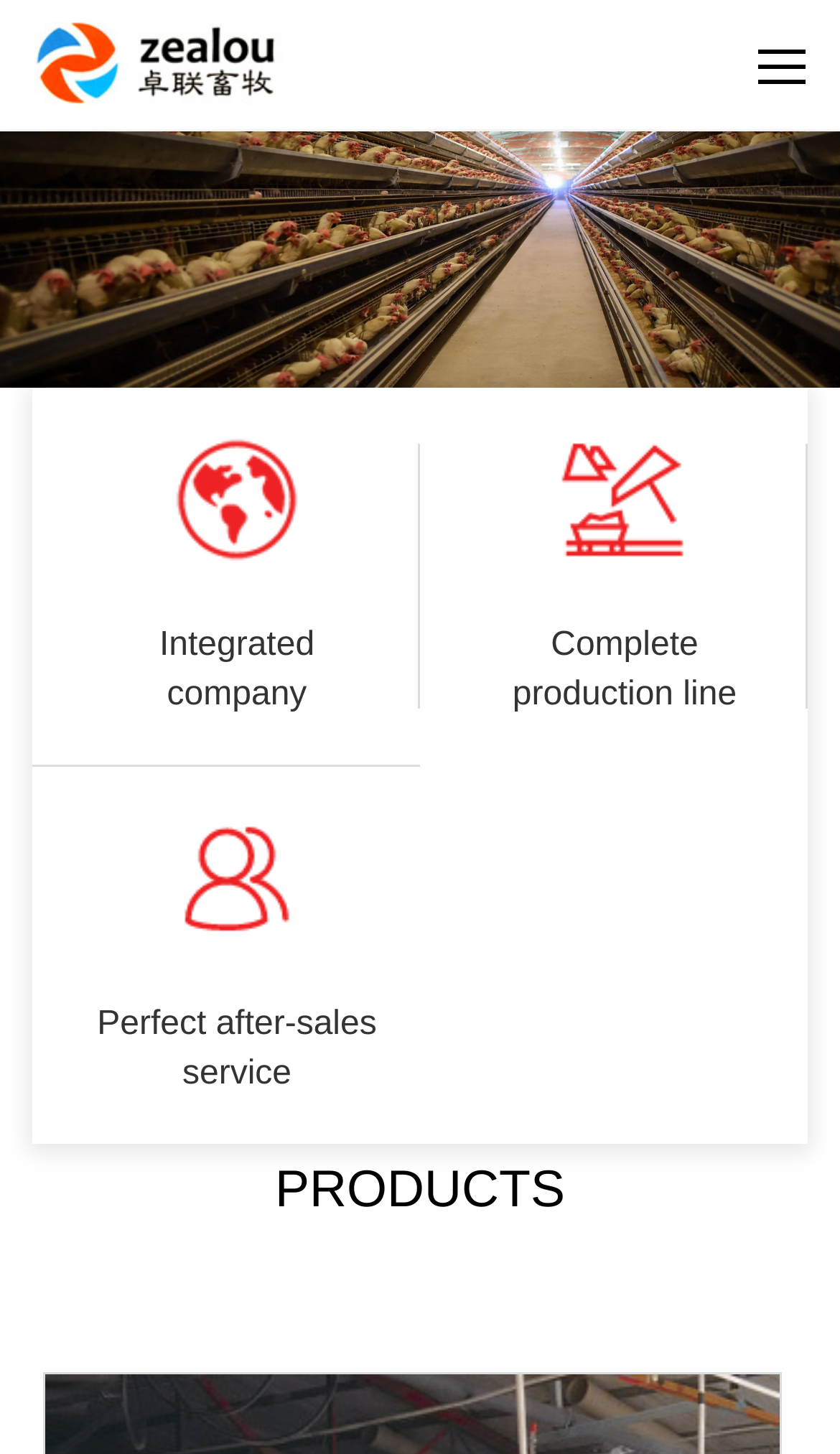What is the company's business scope?
Analyze the screenshot and provide a detailed answer to the question.

Based on the webpage, I can see that the company is an integrated company, which means it covers multiple aspects of business, including product R&D, design, and manufacturing. This is evident from the static text 'Integrated company' on the webpage.